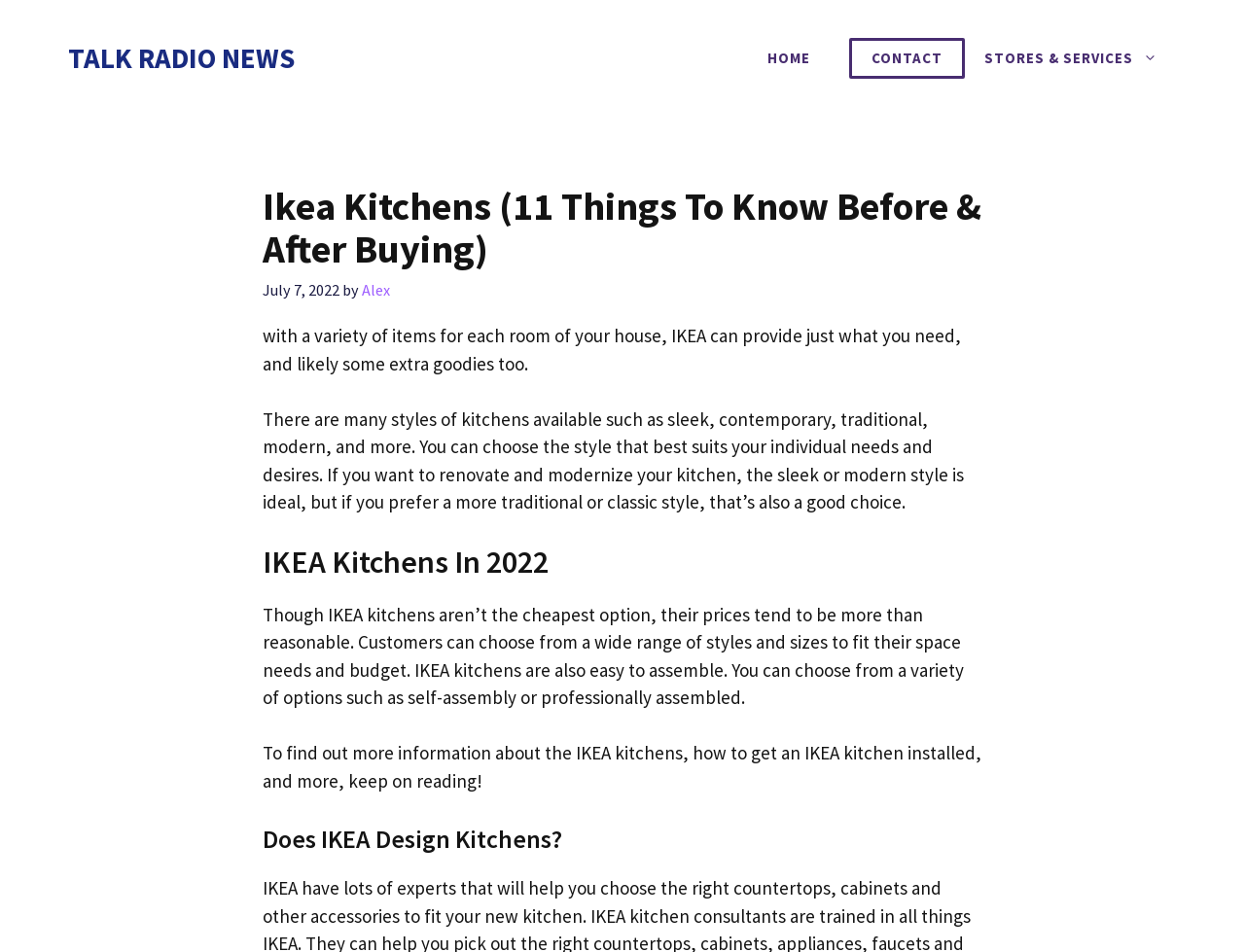What is the purpose of the article?
Please use the image to provide an in-depth answer to the question.

The purpose of the article appears to be educational, aiming to provide readers with information about IKEA kitchens, including their features, benefits, and options. The article encourages readers to continue reading to learn more about IKEA kitchens and how to get them installed.